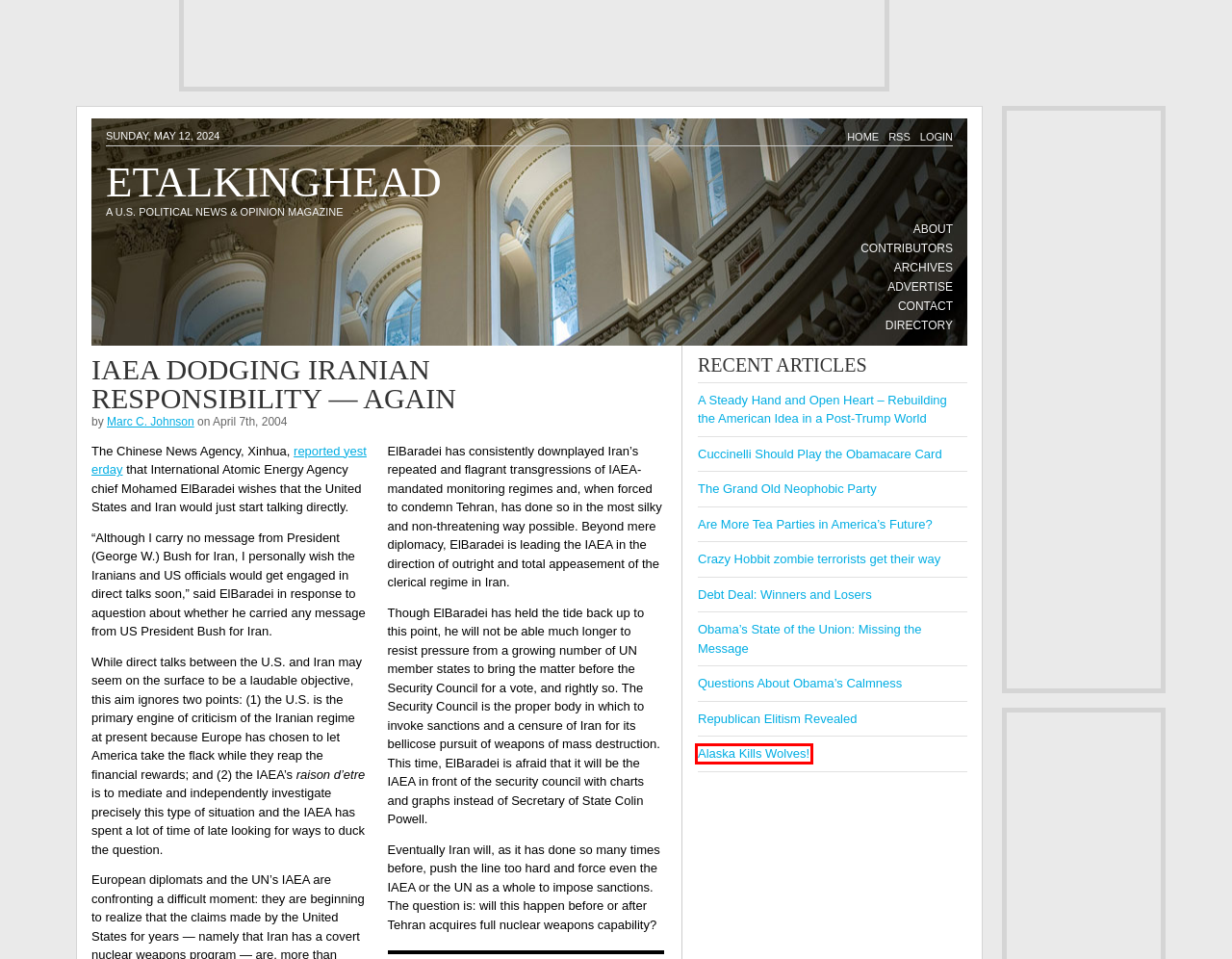A screenshot of a webpage is given, marked with a red bounding box around a UI element. Please select the most appropriate webpage description that fits the new page after clicking the highlighted element. Here are the candidates:
A. Alaska Kills Wolves! - Etalkinghead
B. Marc C. Johnson, Author at Etalkinghead
C. Are More Tea Parties in America's Future?
D. Archives - Etalkinghead
E. Advertise - Etalkinghead
F. Rebuilding the American Idea in a Post-Trump World - Etalkinghead
G. Questions About Obama's Calmness - Etalkinghead
H. Debt Deal: Winners and Losers - Etalkinghead

A